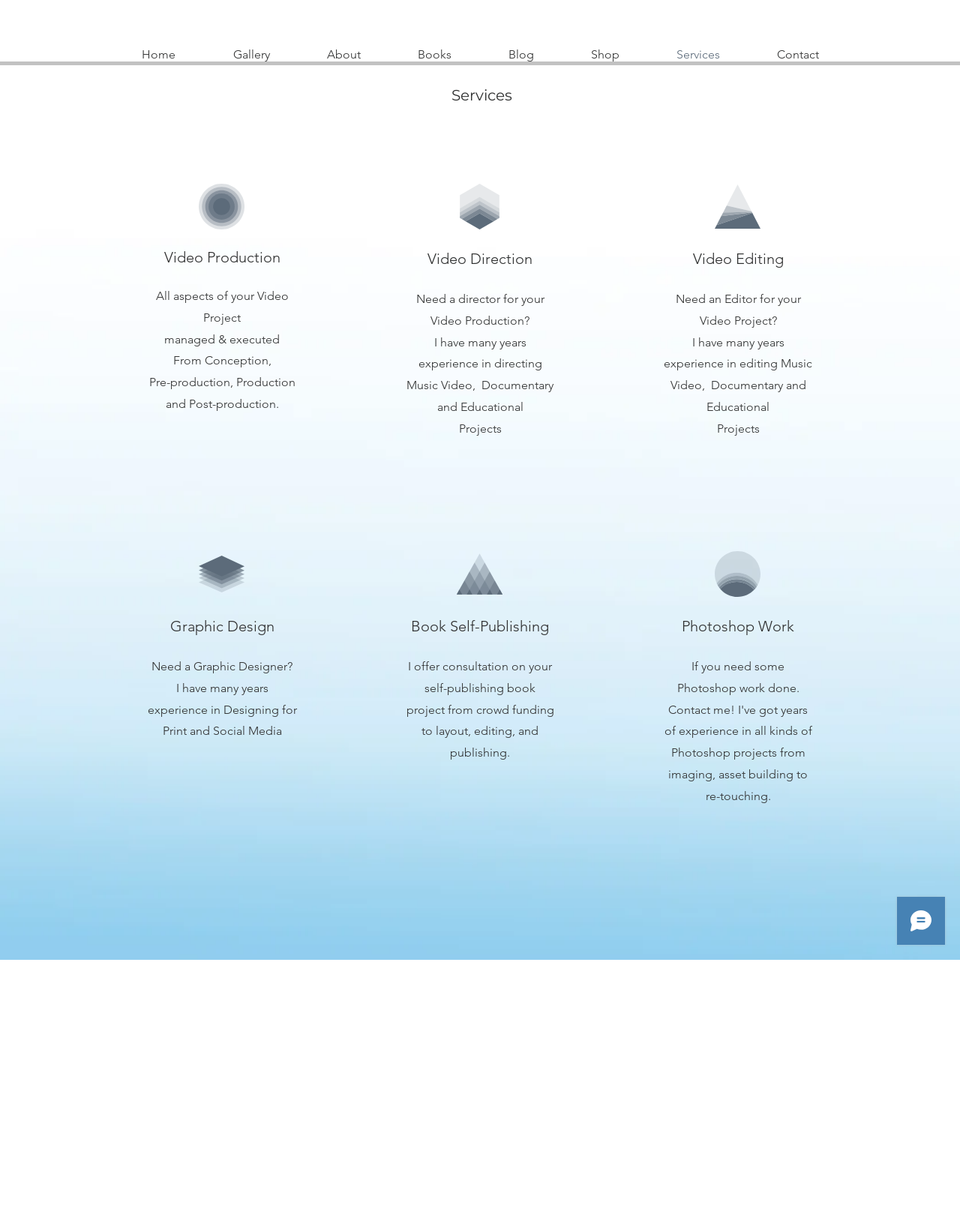Please provide a detailed answer to the question below based on the screenshot: 
What type of design experience does Acevedomedia have?

Based on the webpage, Acevedomedia has many years of experience in designing for print and social media, which is mentioned in the description of the Graphic Design service.